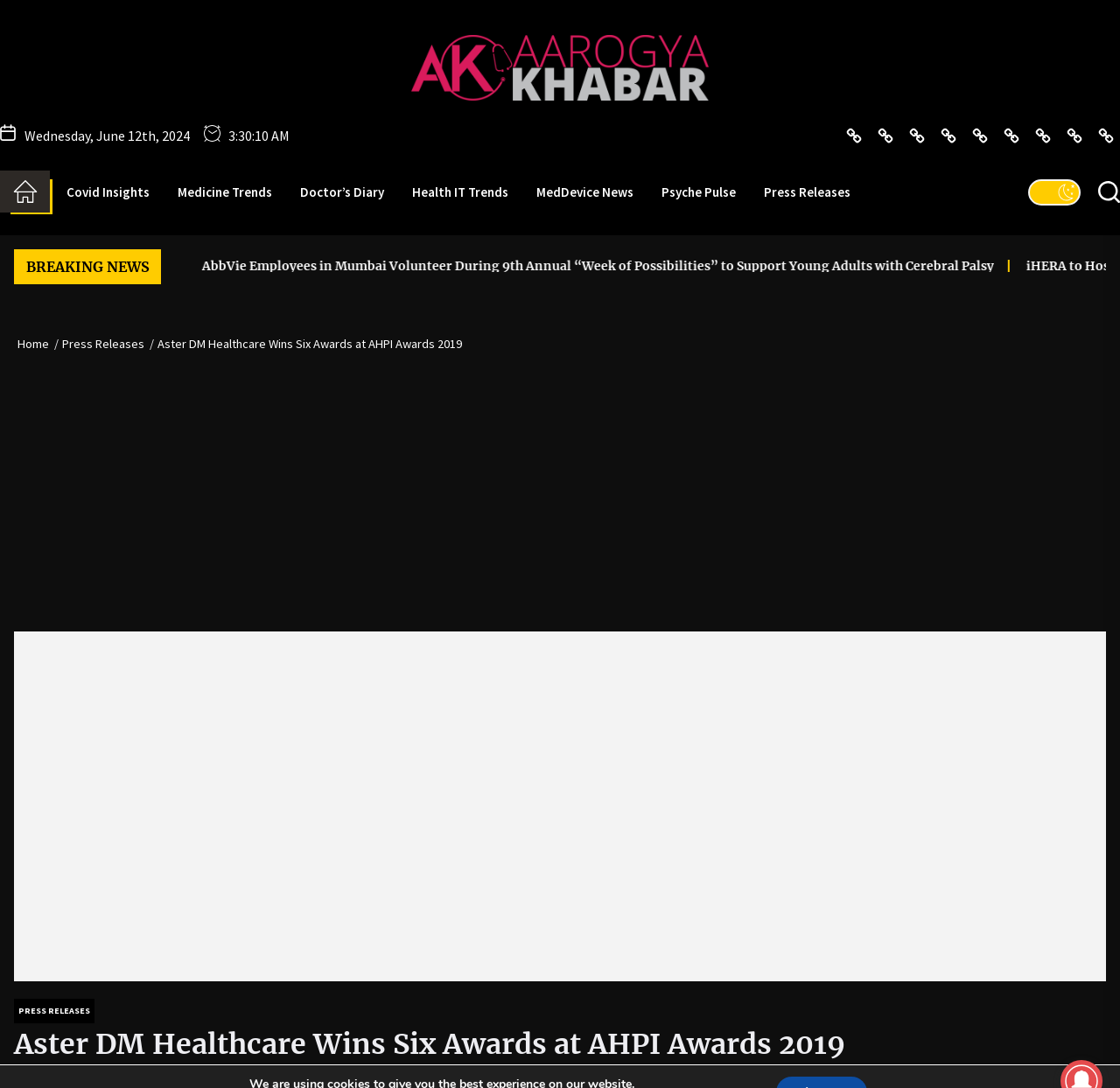Give a detailed account of the webpage.

The webpage appears to be a news article page from Aarogya Khabar, a healthcare-focused online publication. At the top left corner, there is a logo of Aarogya Khabar, accompanied by a date "Wednesday, June 12th, 2024" to the right. 

On the top right corner, there are several links, including "Advertise with us", "Privacy Policy", "Disclaimer", "Terms and Conditions", "Sitemap", "Careers", "About Us", and "Contact Us". Below these links, there is a horizontal navigation menu with links to various sections of the website, such as "Home", "Covid Insights", "Medicine Trends", and others.

The main content of the page is an article with the title "Aster DM Healthcare Wins Six Awards at AHPI Awards 2019". The article has a "BREAKING NEWS" label above it. Below the title, there is a breadcrumb navigation menu showing the path "Home > Press Releases > Aster DM Healthcare Wins Six Awards at AHPI Awards 2019".

To the right of the article, there is an advertisement iframe. At the bottom of the page, there is a header section with a link to "PRESS RELEASES" and the title of the article again. Below this, there is a link to the publication date "February 16, 2019".